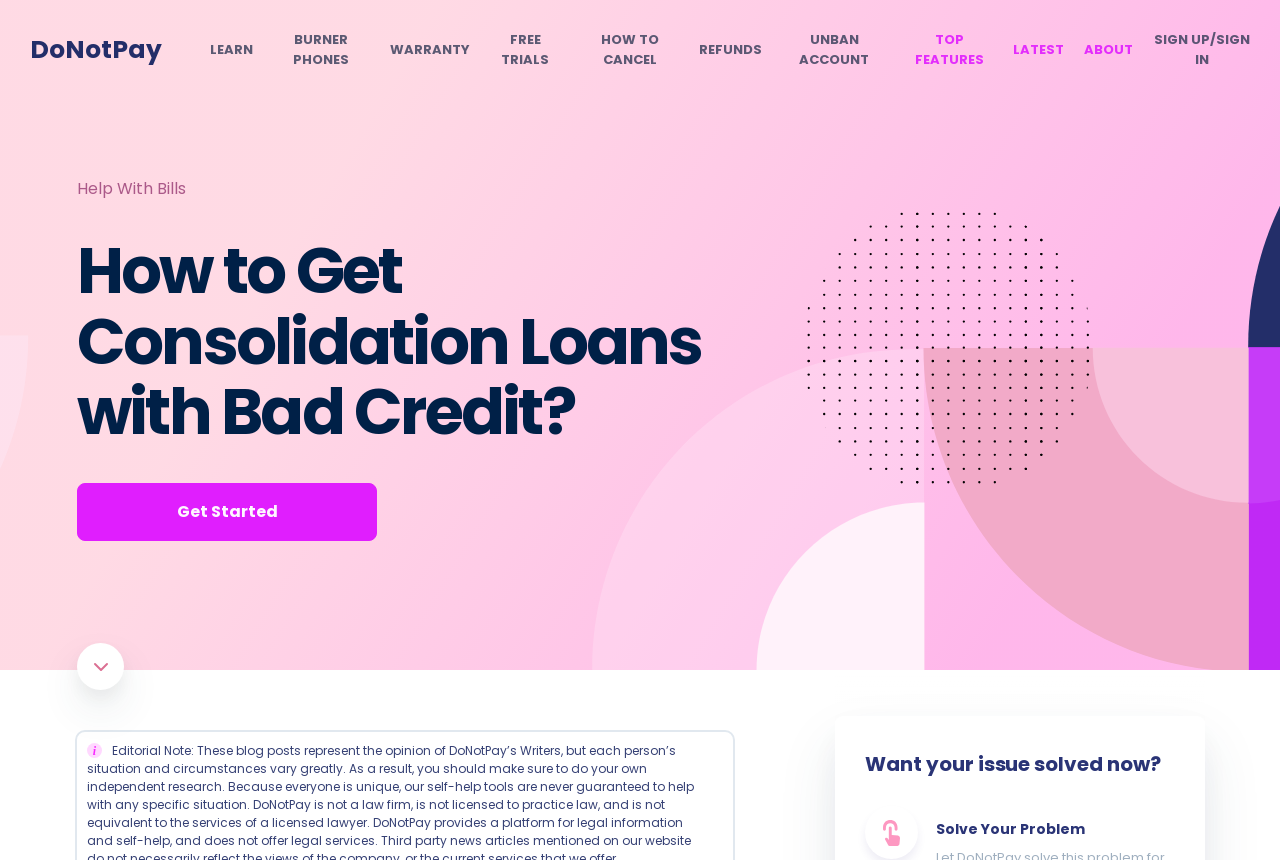How many navigation links are present in the top header section?
Look at the image and provide a detailed response to the question.

The top header section has multiple links, including 'DoNotPay', 'LEARN', 'BURNER PHONES', 'WARRANTY', 'FREE TRIALS', 'HOW TO CANCEL', 'REFUNDS', 'UNBAN ACCOUNT', 'TOP FEATURES', and 'LATEST'. There are 10 navigation links in total.